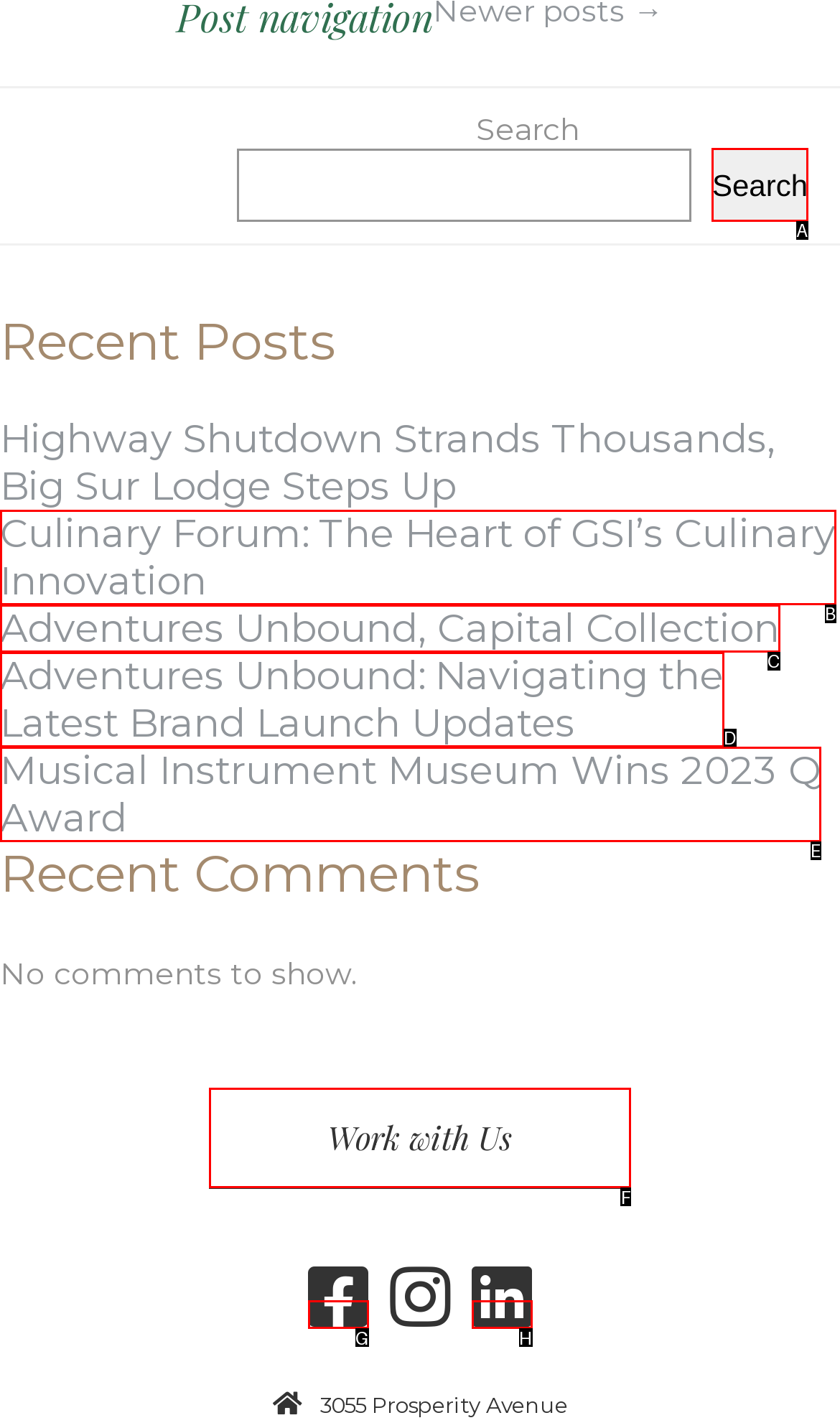Pick the HTML element that should be clicked to execute the task: Visit the Work with Us page
Respond with the letter corresponding to the correct choice.

F